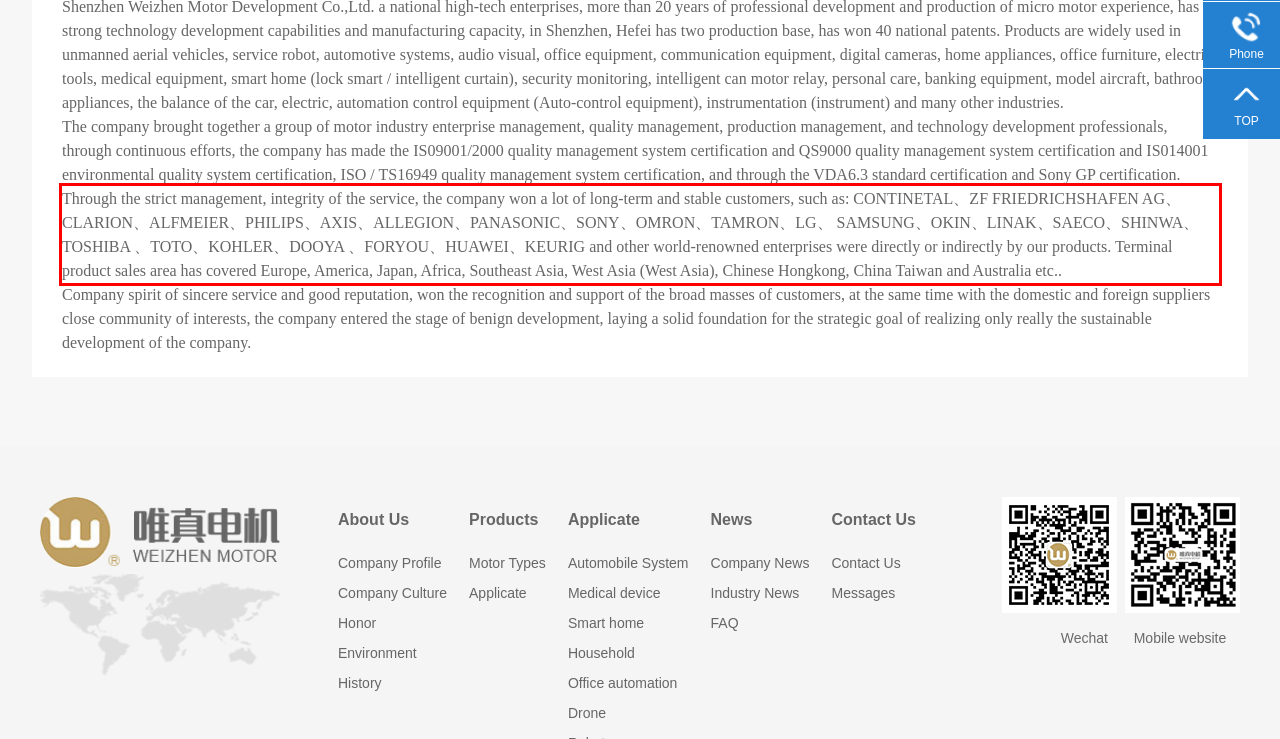Please perform OCR on the text within the red rectangle in the webpage screenshot and return the text content.

Through the strict management, integrity of the service, the company won a lot of long-term and stable customers, such as: CONTINETAL、ZF FRIEDRICHSHAFEN AG、CLARION、ALFMEIER、PHILIPS、AXIS、ALLEGION、PANASONIC、SONY、OMRON、TAMRON、LG、 SAMSUNG、OKIN、LINAK、SAECO、SHINWA、TOSHIBA 、TOTO、KOHLER、DOOYA 、FORYOU、HUAWEI、KEURIG and other world-renowned enterprises were directly or indirectly by our products. Terminal product sales area has covered Europe, America, Japan, Africa, Southeast Asia, West Asia (West Asia), Chinese Hongkong, China Taiwan and Australia etc..